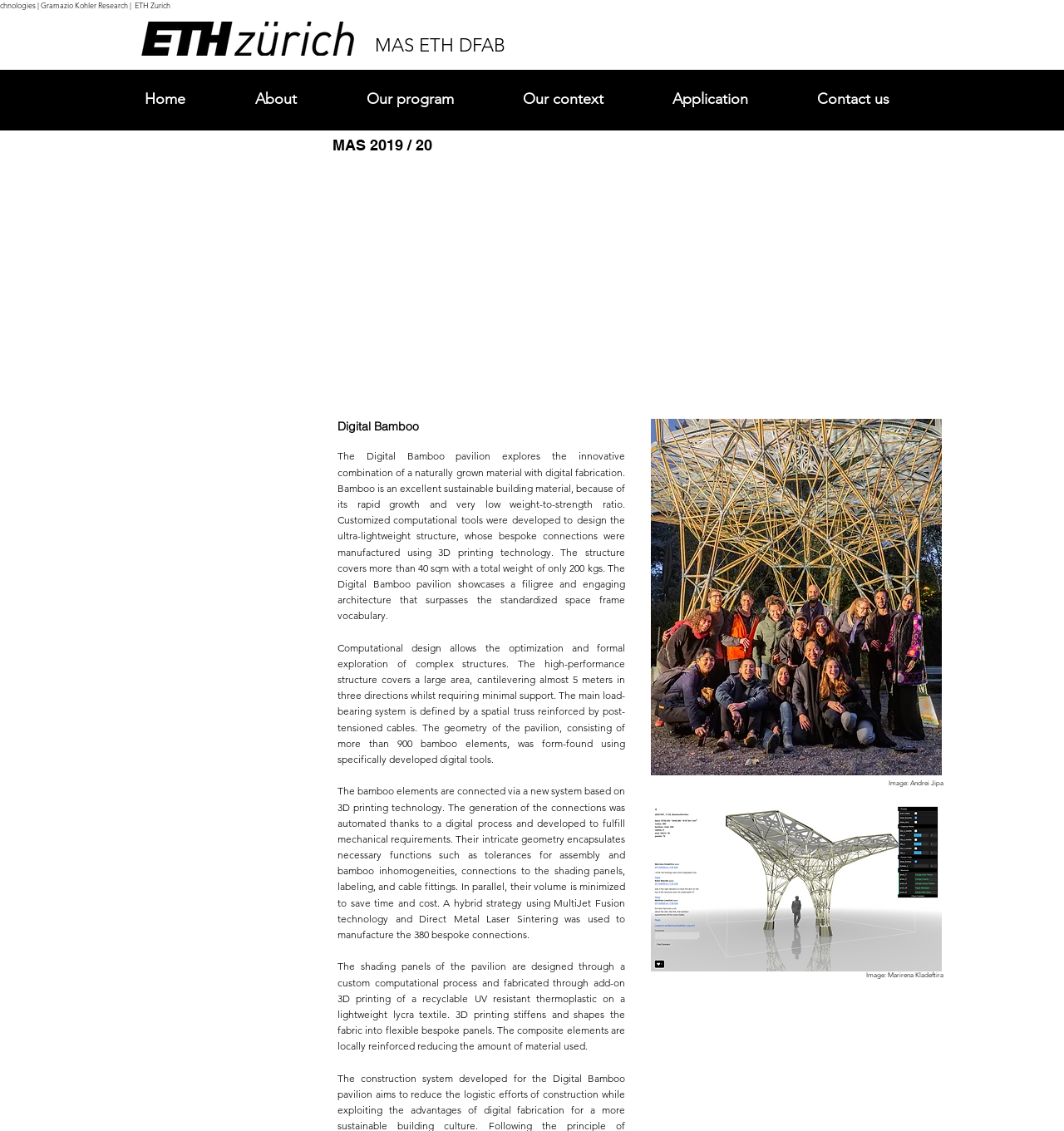Use the details in the image to answer the question thoroughly: 
What is the material used for the shading panels?

The material used for the shading panels is mentioned in the static text element 'The shading panels of the pavilion are designed through a custom computational process and fabricated through add-on 3D printing of a recyclable UV resistant thermoplastic on a lightweight lycra textile.' with bounding box coordinates [0.317, 0.849, 0.588, 0.93].